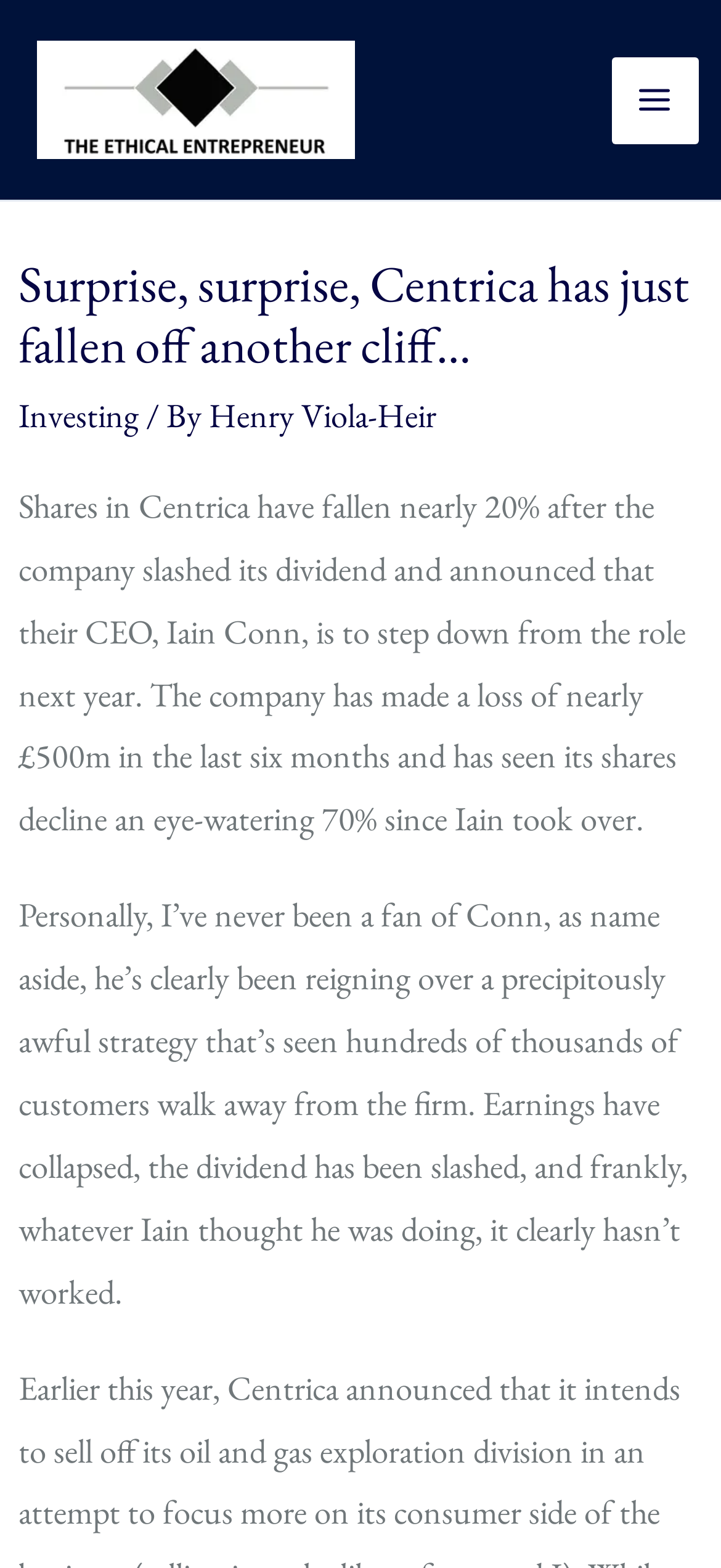What is the percentage decline in Centrica's shares since Iain took over?
Based on the image, answer the question with as much detail as possible.

The article mentions that 'the company has seen its shares decline an eye-watering 70% since Iain took over.' Therefore, the percentage decline in Centrica's shares since Iain took over is 70%.